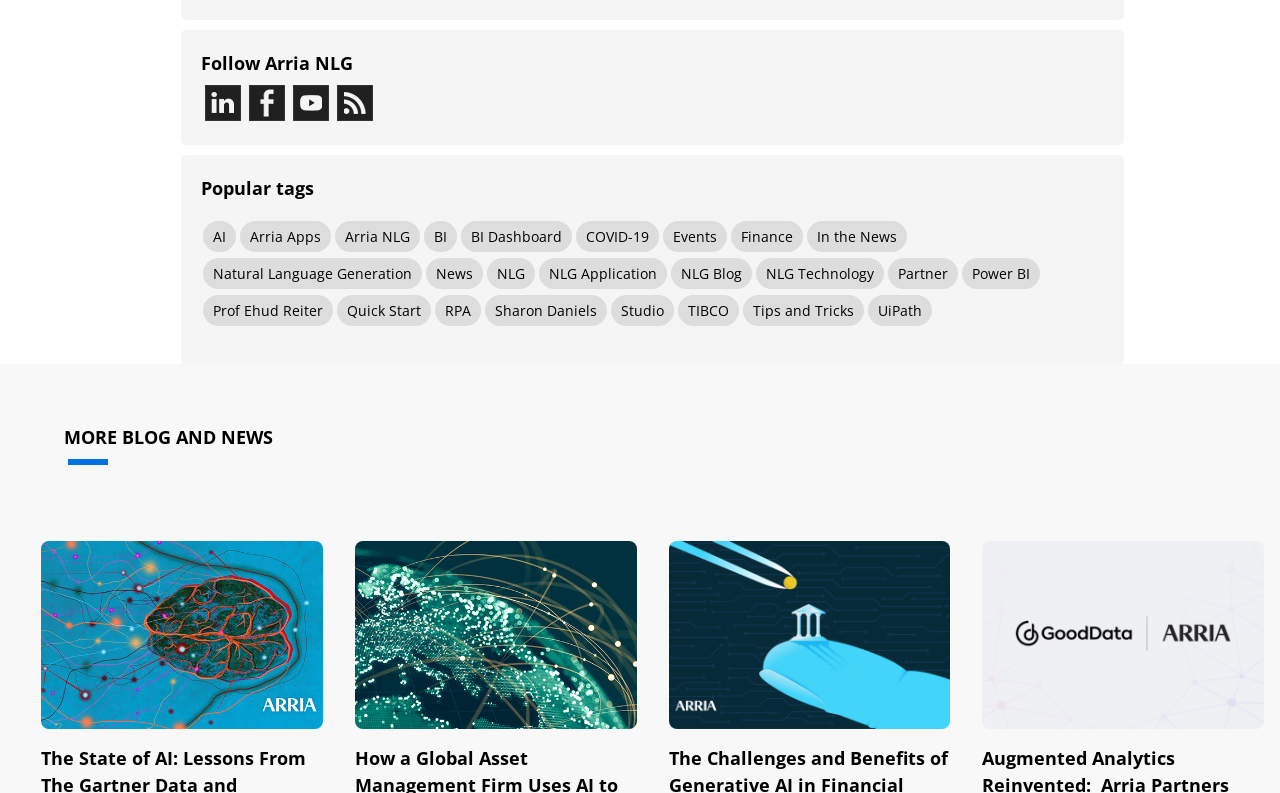Please identify the bounding box coordinates of the element's region that I should click in order to complete the following instruction: "View AI related posts". The bounding box coordinates consist of four float numbers between 0 and 1, i.e., [left, top, right, bottom].

[0.159, 0.278, 0.184, 0.317]